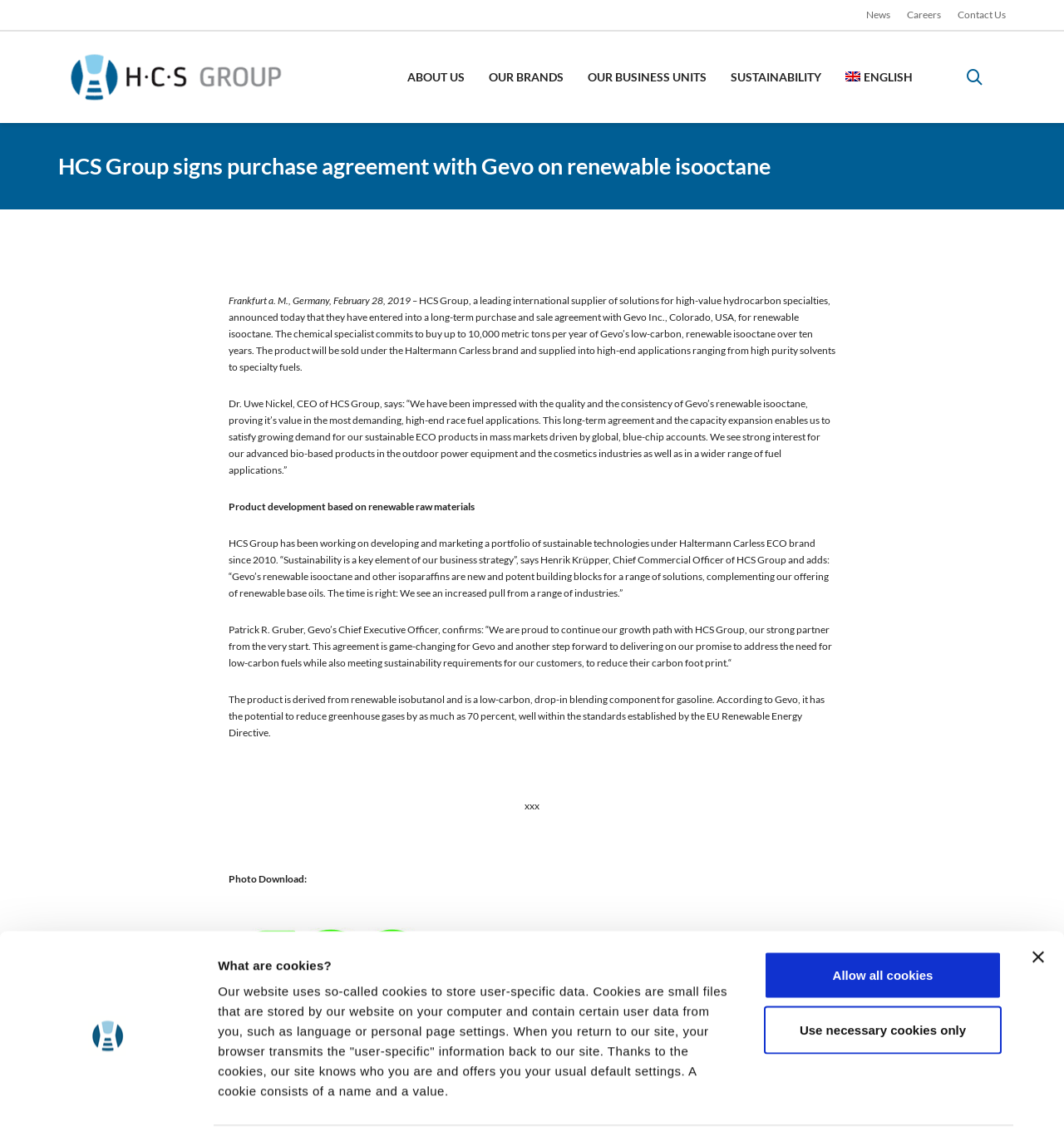Could you specify the bounding box coordinates for the clickable section to complete the following instruction: "Click the 'News' link"?

[0.806, 0.0, 0.845, 0.026]